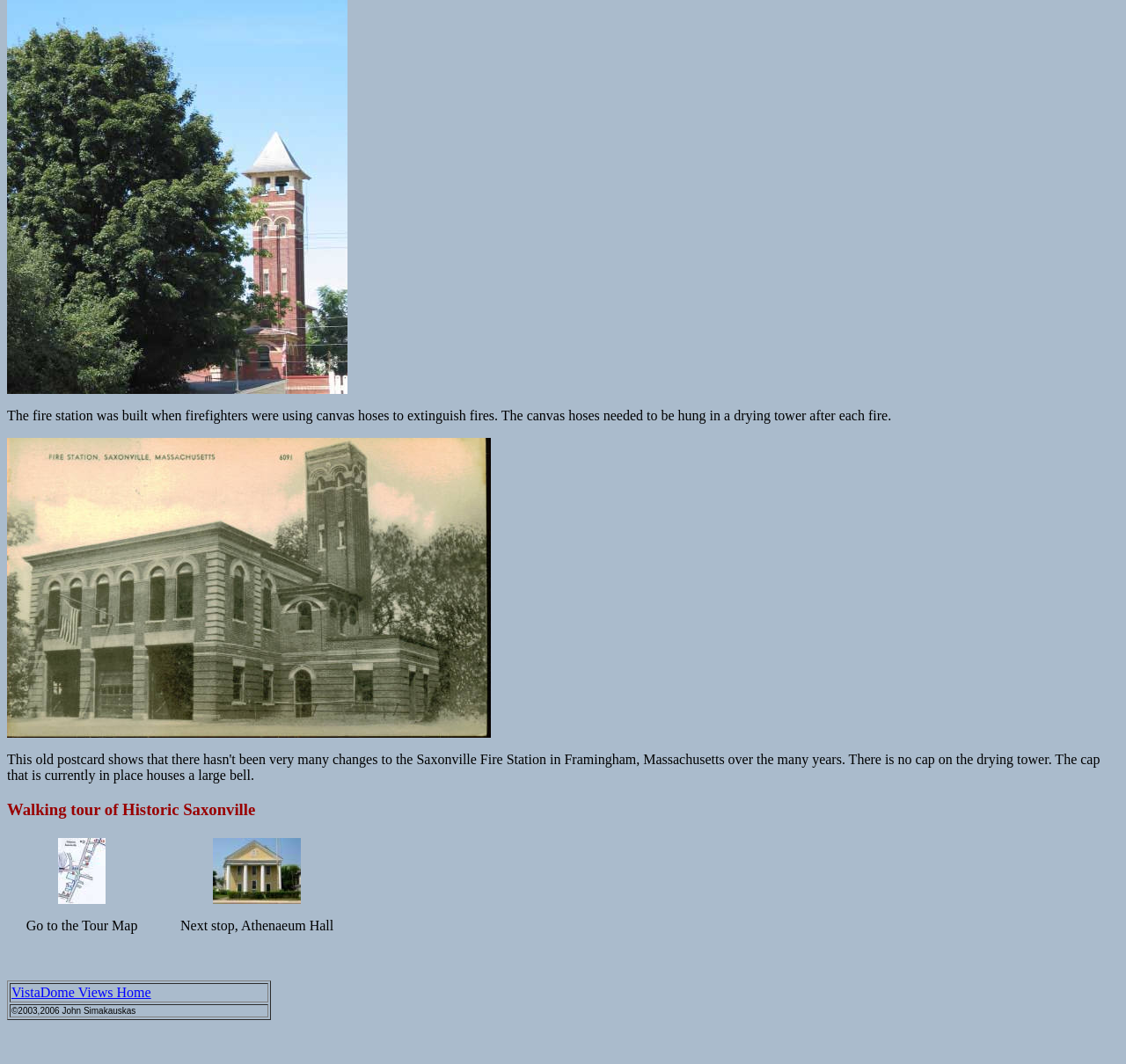Who is the copyright holder of the webpage?
Please answer the question as detailed as possible based on the image.

According to the gridcell element '©2003,2006 John Simakauskas', John Simakauskas is the copyright holder of the webpage.